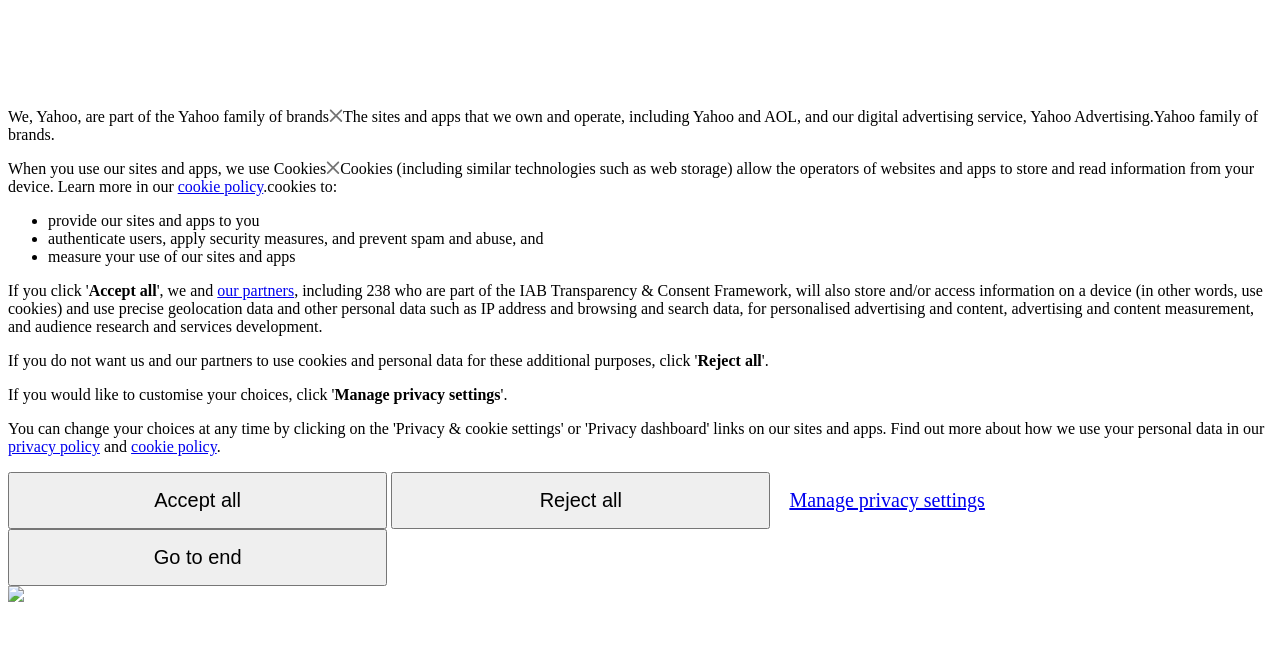Look at the image and write a detailed answer to the question: 
What can users do with their privacy settings?

The webpage provides a button labeled 'Manage privacy settings', indicating that users have the option to manage their privacy settings.